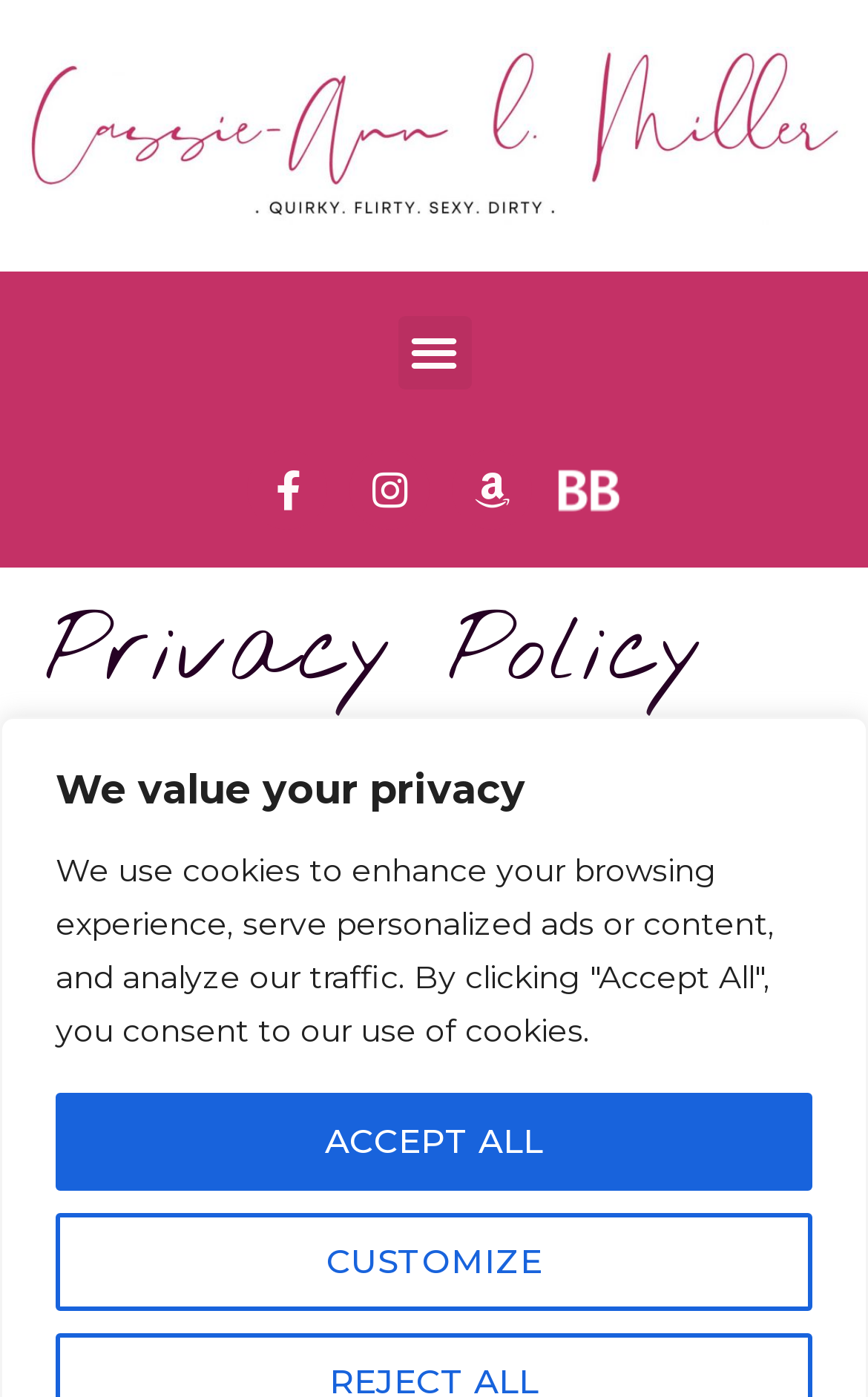Please give a short response to the question using one word or a phrase:
How many buttons are available on the webpage?

3